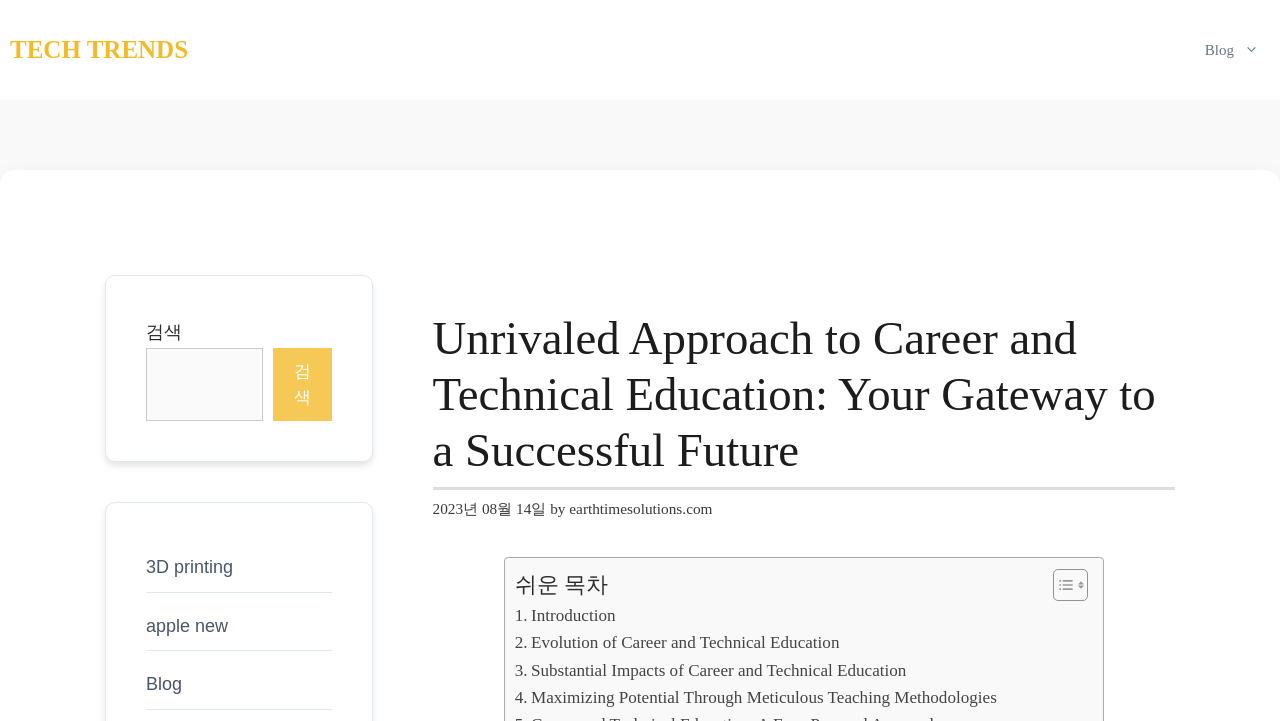Locate the bounding box coordinates of the element that needs to be clicked to carry out the instruction: "Search for something". The coordinates should be given as four float numbers ranging from 0 to 1, i.e., [left, top, right, bottom].

[0.114, 0.483, 0.205, 0.584]